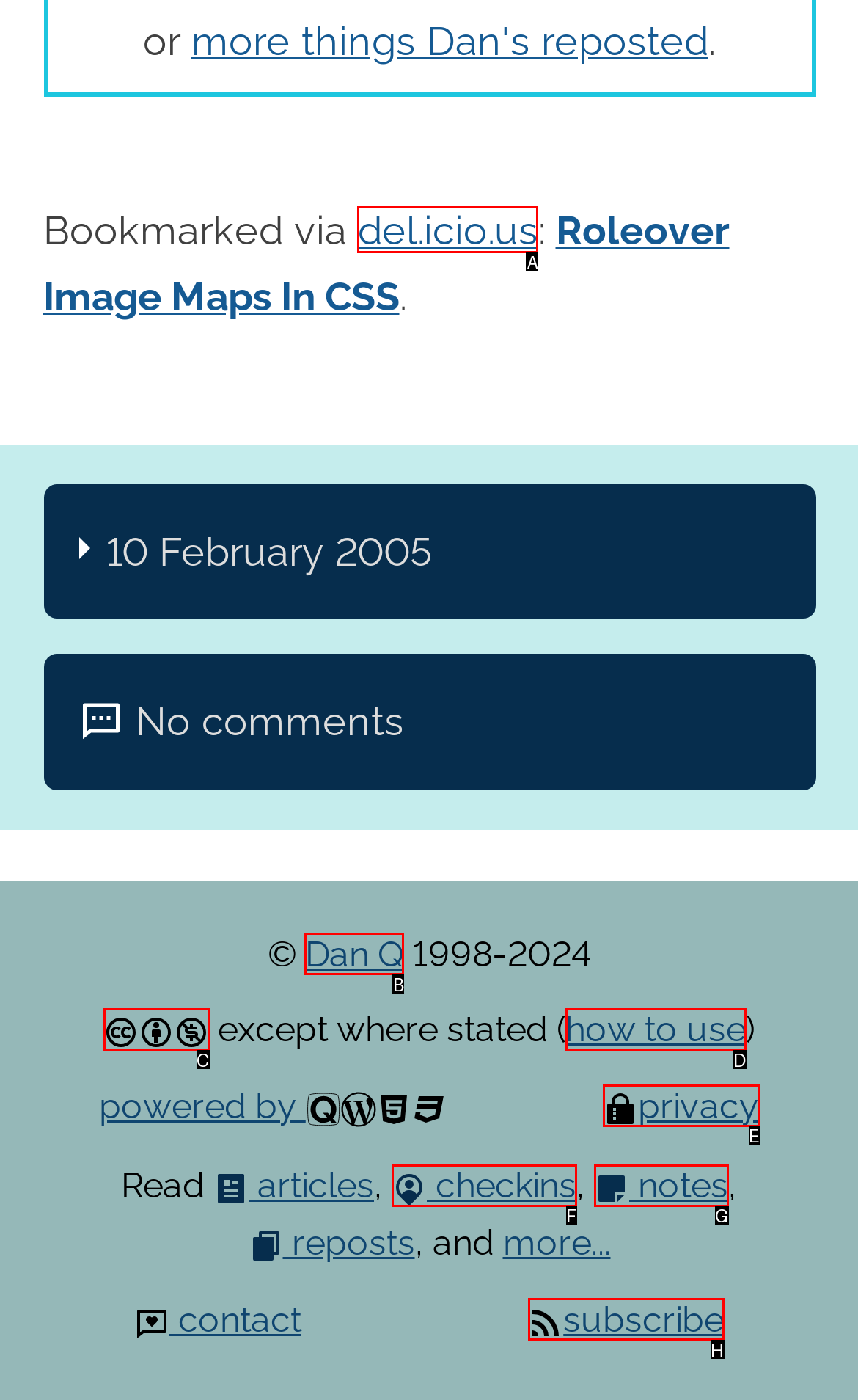Find the option that fits the given description: Dan Q
Answer with the letter representing the correct choice directly.

B